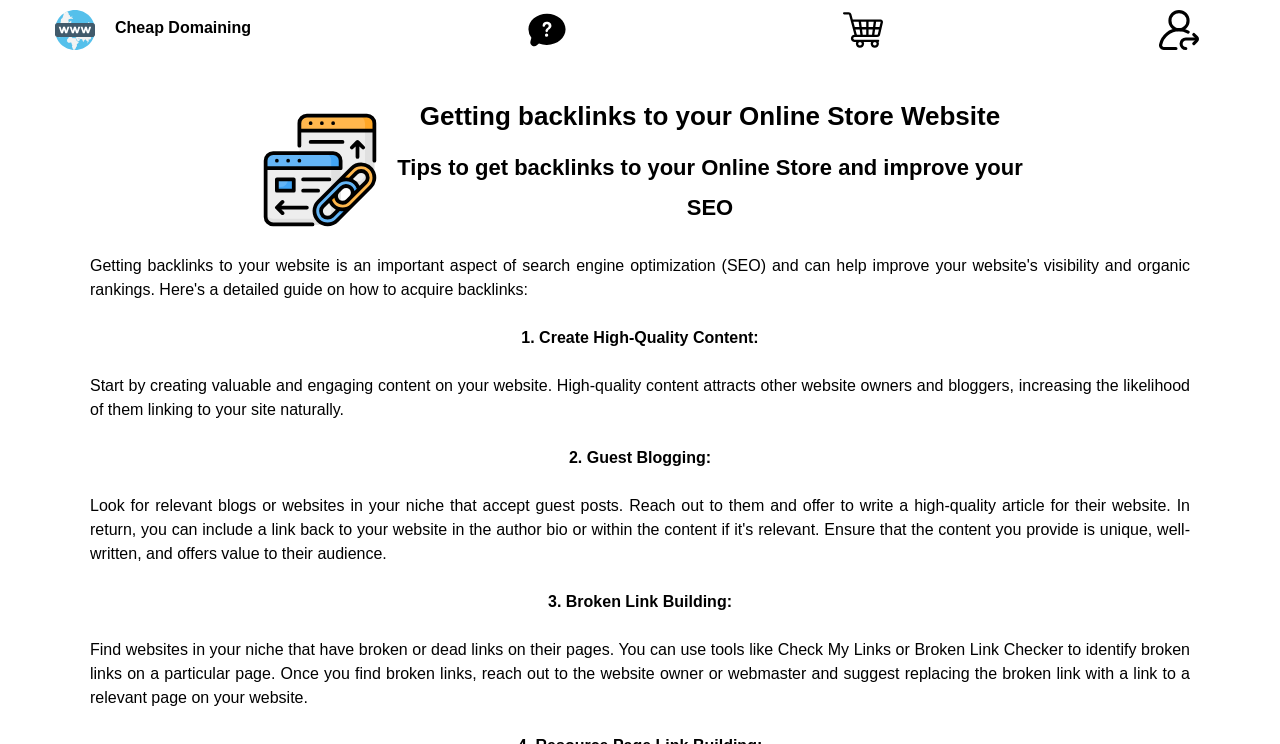Answer the question briefly using a single word or phrase: 
What should you do with broken links?

Reach out to the website owner